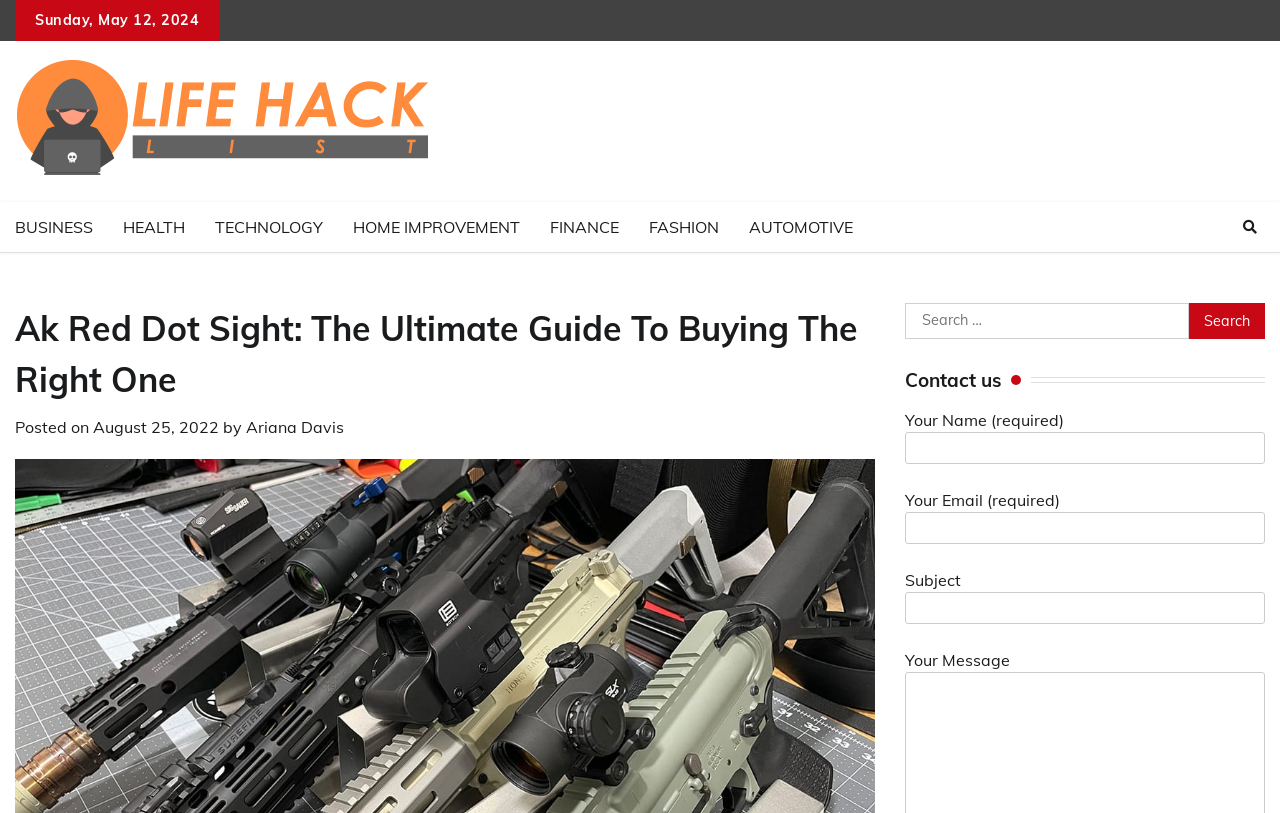What is the date of the article about Ak Red Dot Sight?
From the screenshot, supply a one-word or short-phrase answer.

August 25, 2022